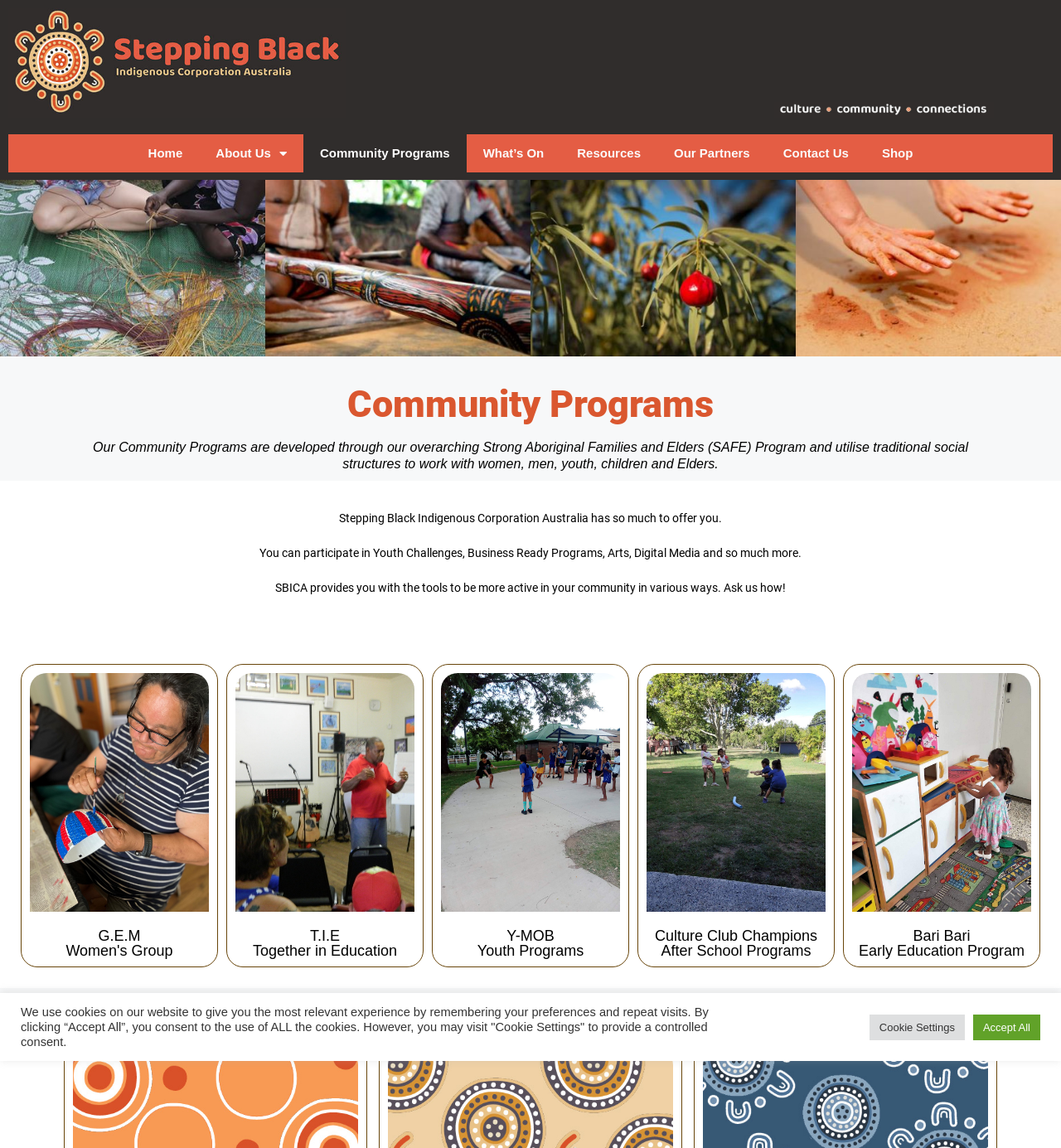Given the description of a UI element: "Home", identify the bounding box coordinates of the matching element in the webpage screenshot.

[0.124, 0.117, 0.188, 0.15]